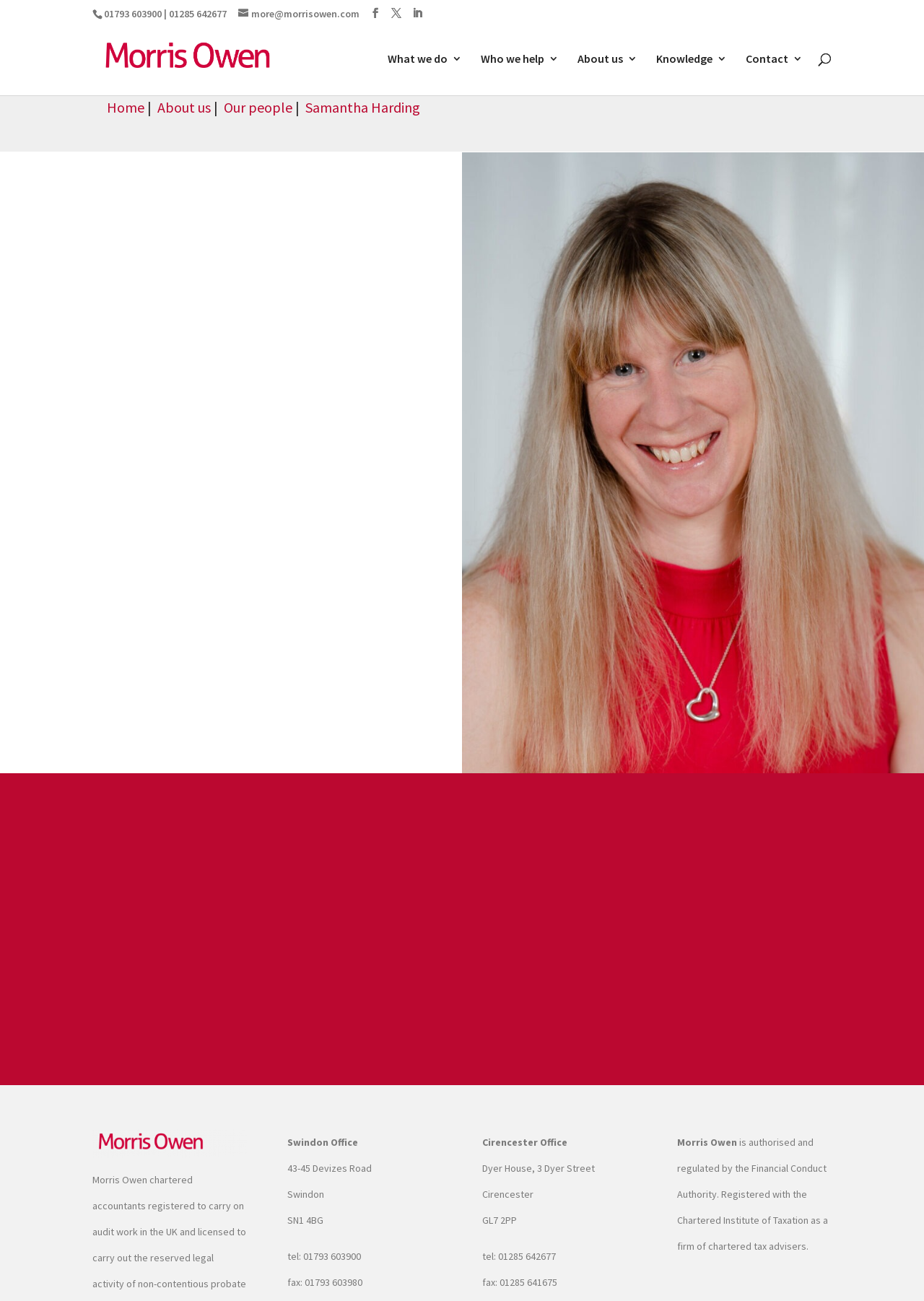What is Samantha Harding's job title?
Answer with a single word or phrase, using the screenshot for reference.

Outsourced Accounts Manager